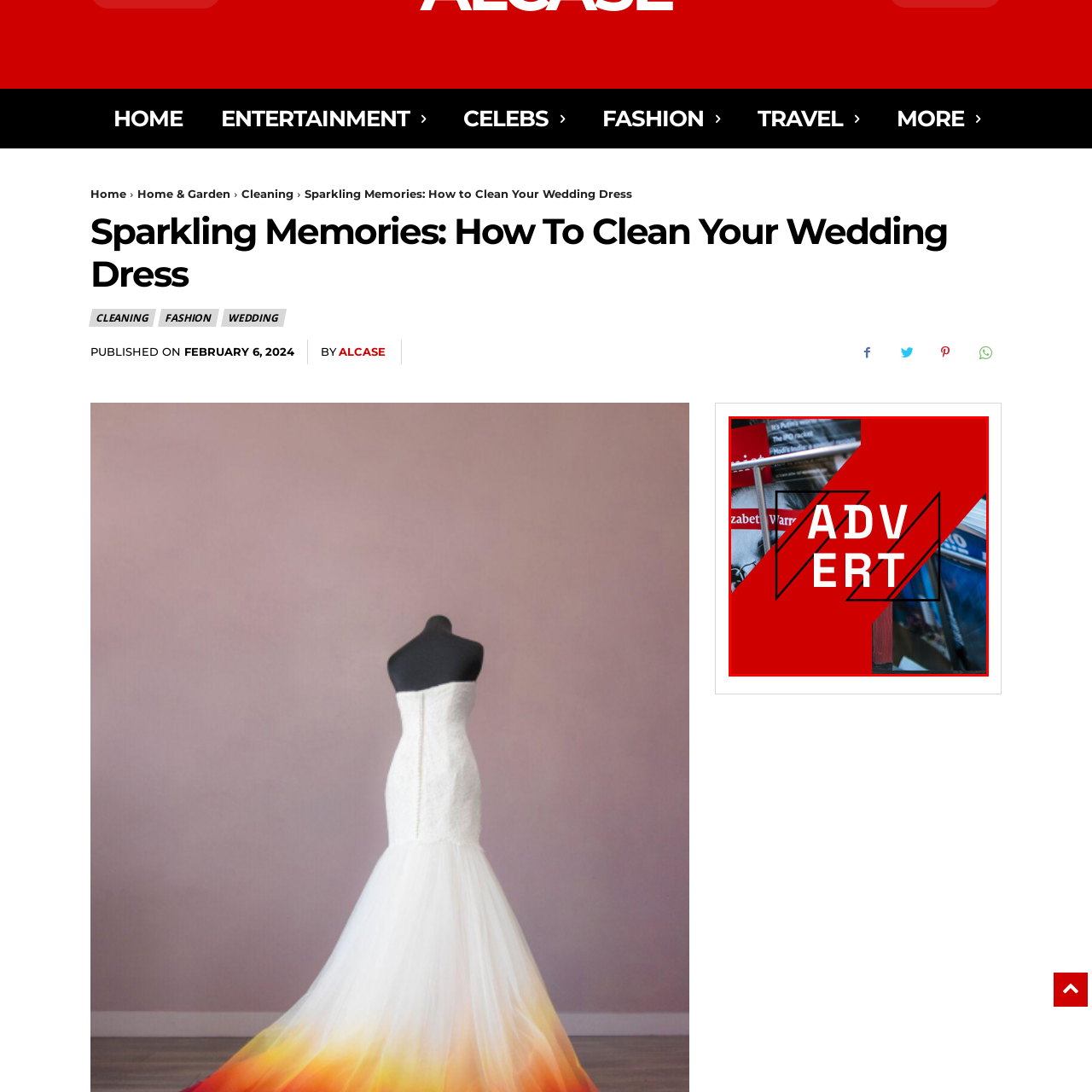Check the image highlighted in red, What is suggested by the hints of magazine covers?
 Please answer in a single word or phrase.

Connection to media and advertising